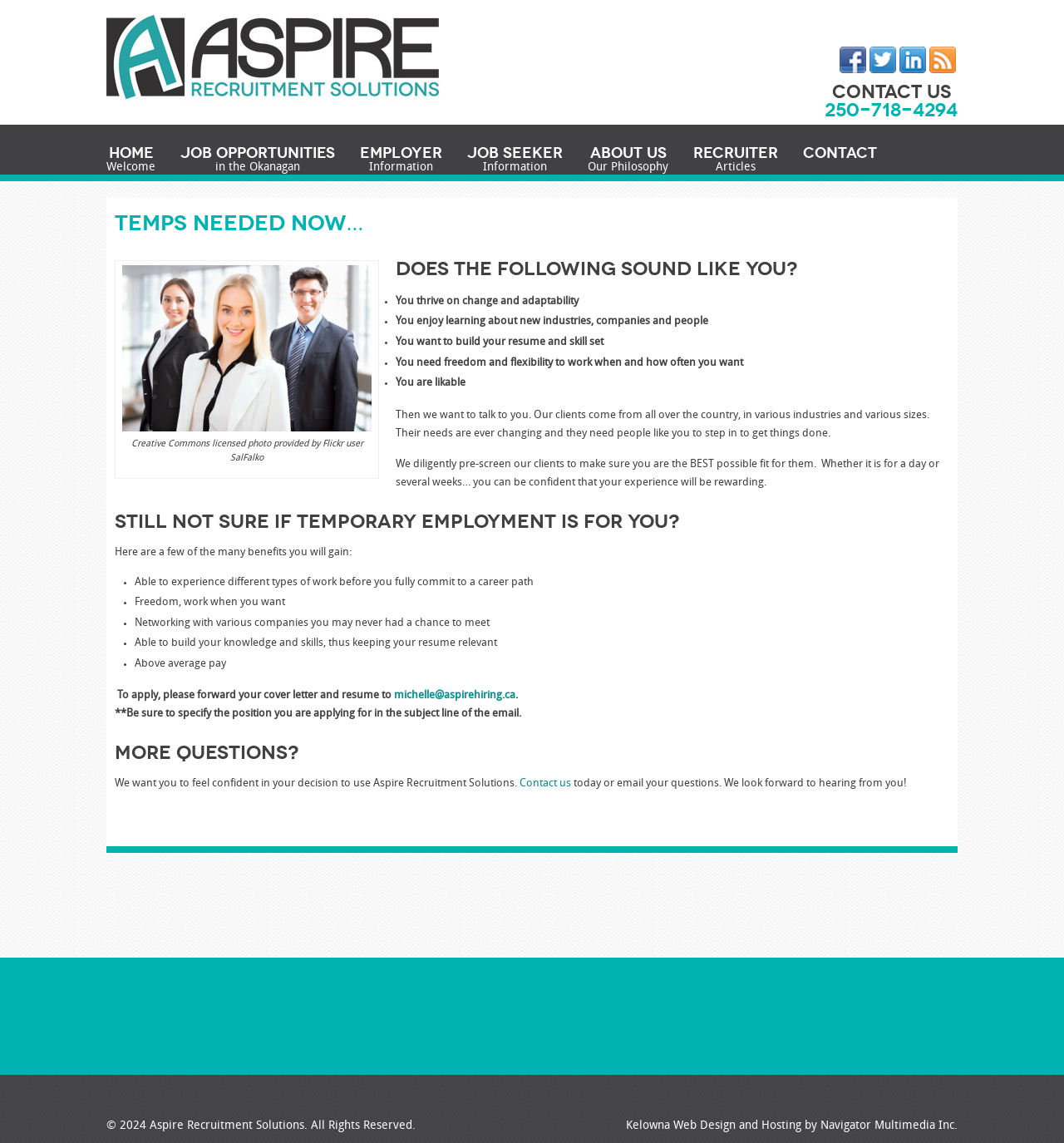Please determine the bounding box coordinates of the element's region to click in order to carry out the following instruction: "Click on the Facebook link". The coordinates should be four float numbers between 0 and 1, i.e., [left, top, right, bottom].

[0.789, 0.041, 0.814, 0.064]